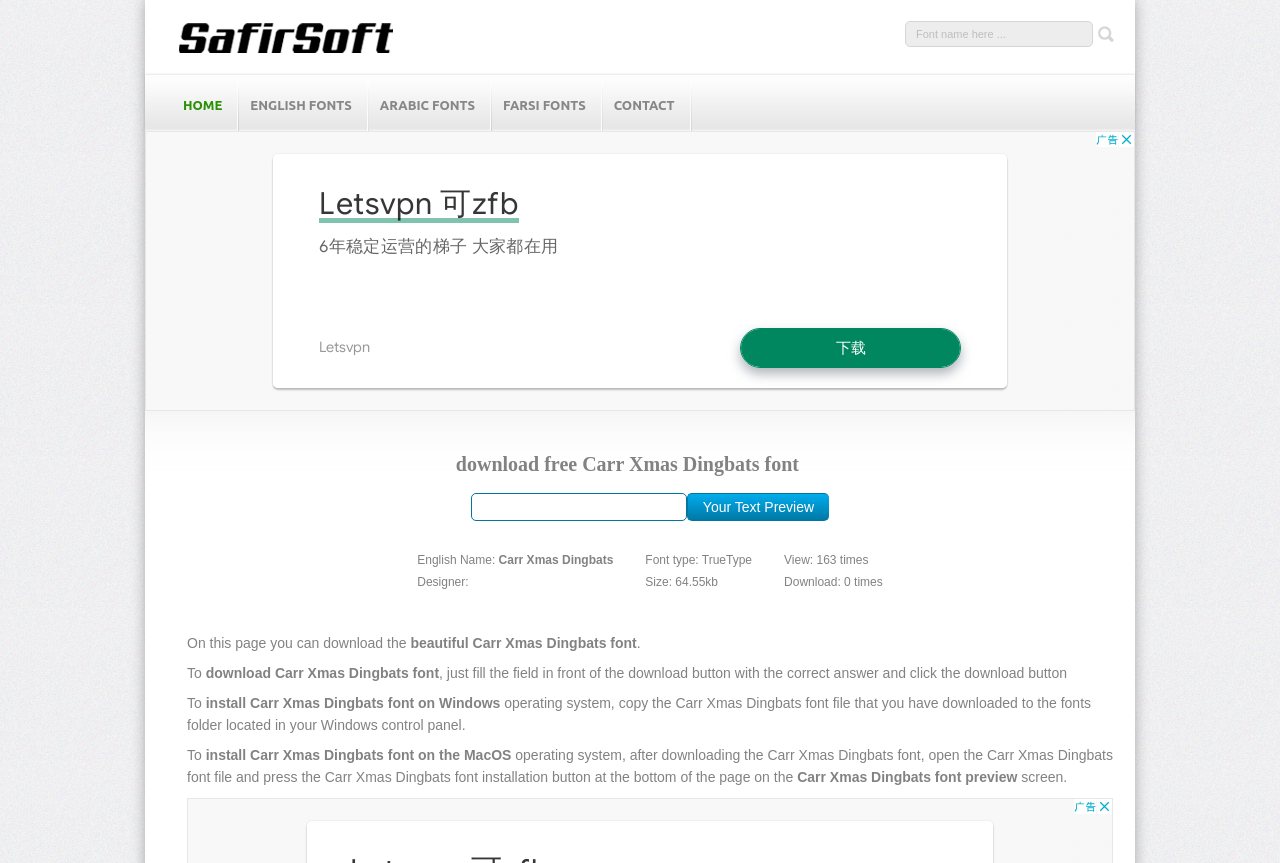Find the bounding box coordinates of the element you need to click on to perform this action: 'Click the download button'. The coordinates should be represented by four float values between 0 and 1, in the format [left, top, right, bottom].

[0.856, 0.024, 0.873, 0.054]